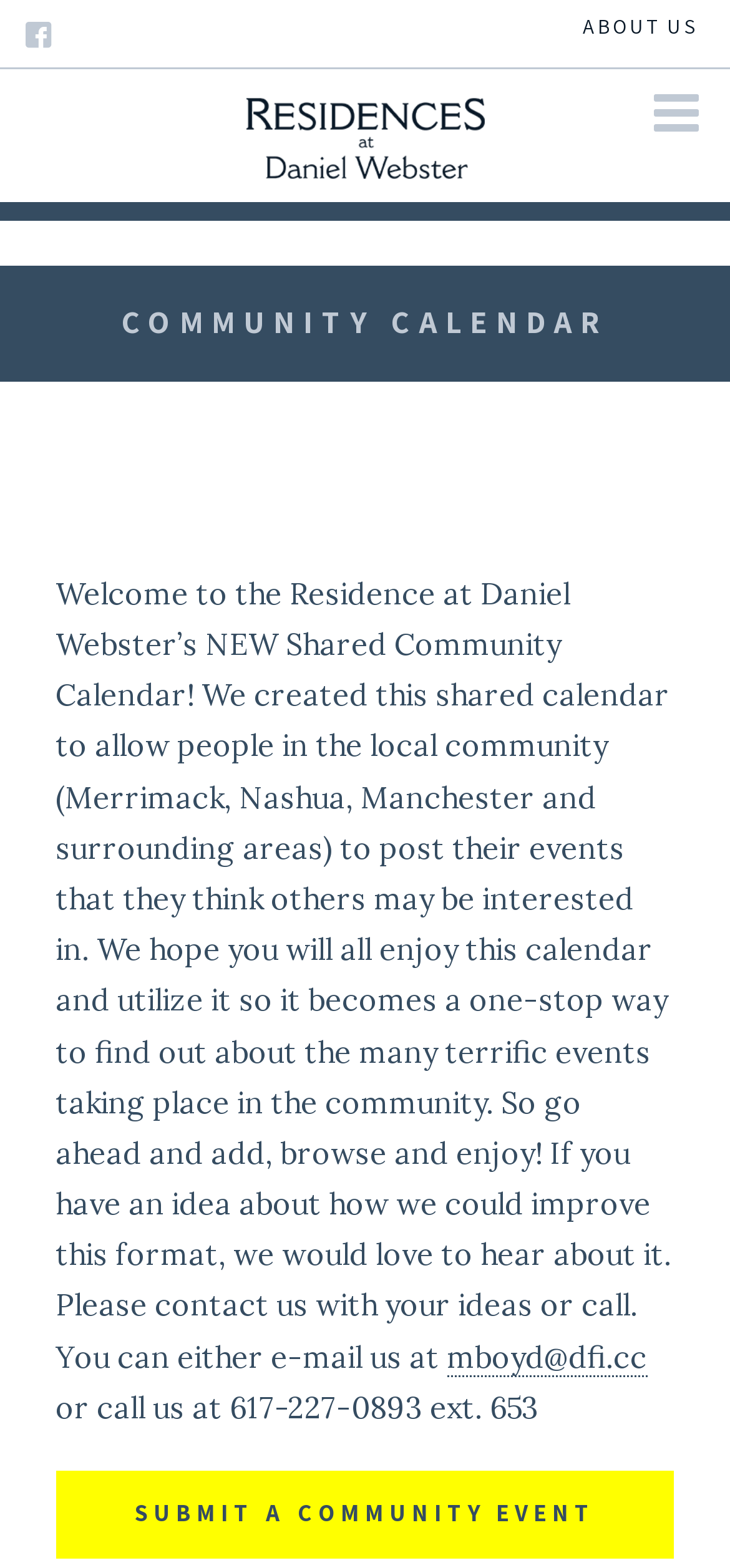Use the information in the screenshot to answer the question comprehensively: What is the purpose of the community calendar?

I inferred the answer by reading the StaticText element that explains the purpose of the community calendar, which is to allow people in the local community to post and find events that may be of interest to others.